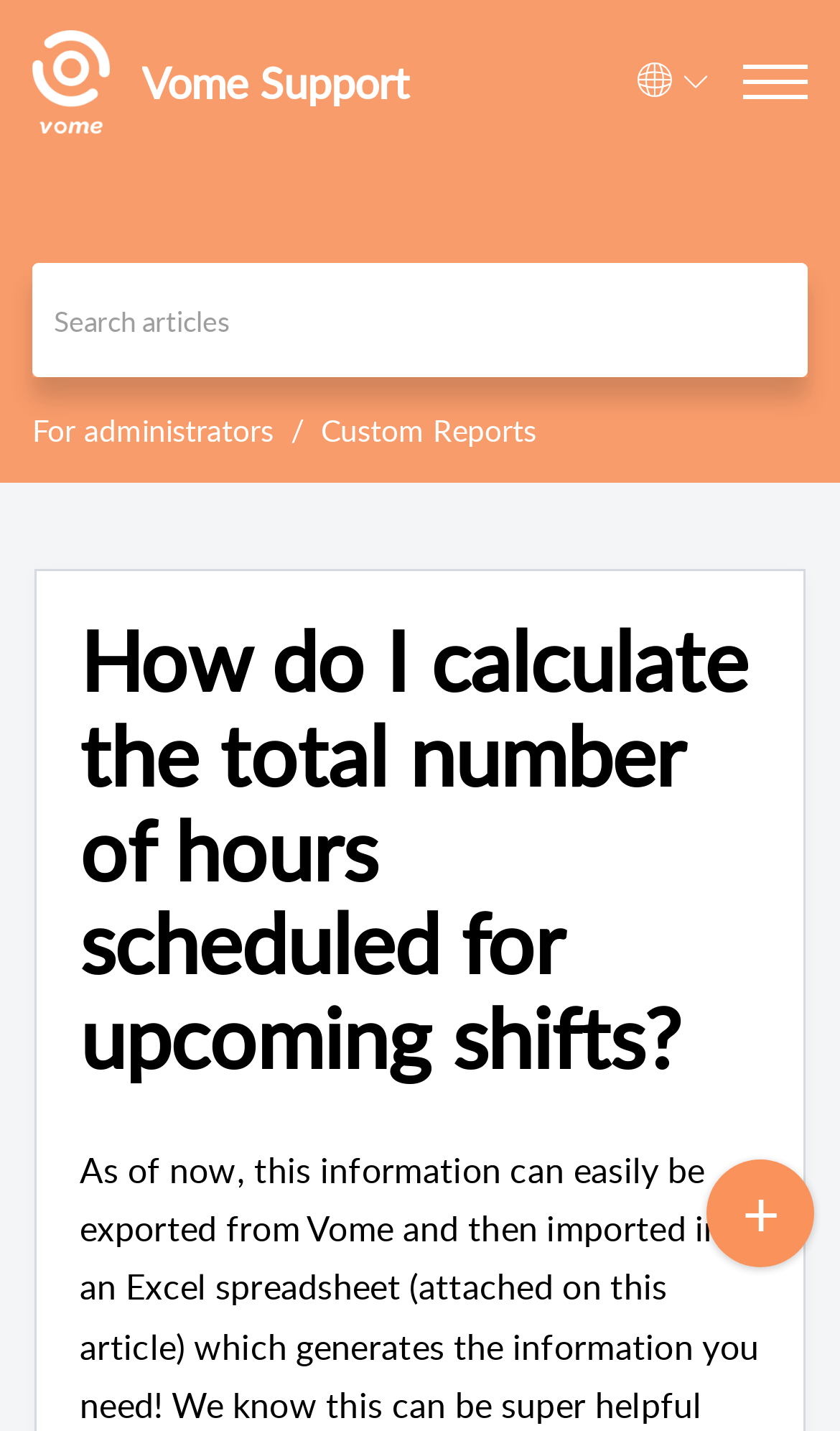Determine the bounding box coordinates for the UI element with the following description: "Custom Reports". The coordinates should be four float numbers between 0 and 1, represented as [left, top, right, bottom].

[0.382, 0.286, 0.638, 0.315]